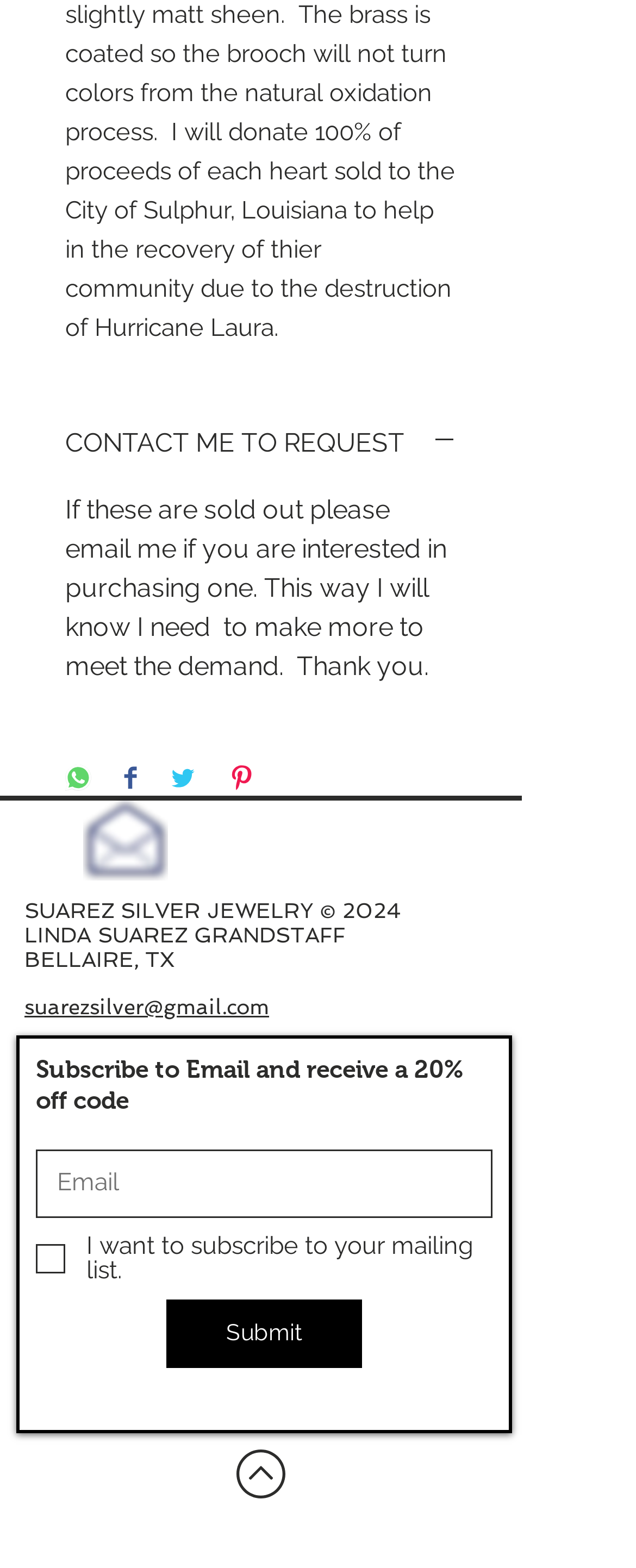Find the bounding box coordinates of the area to click in order to follow the instruction: "Share on WhatsApp".

[0.103, 0.487, 0.144, 0.507]